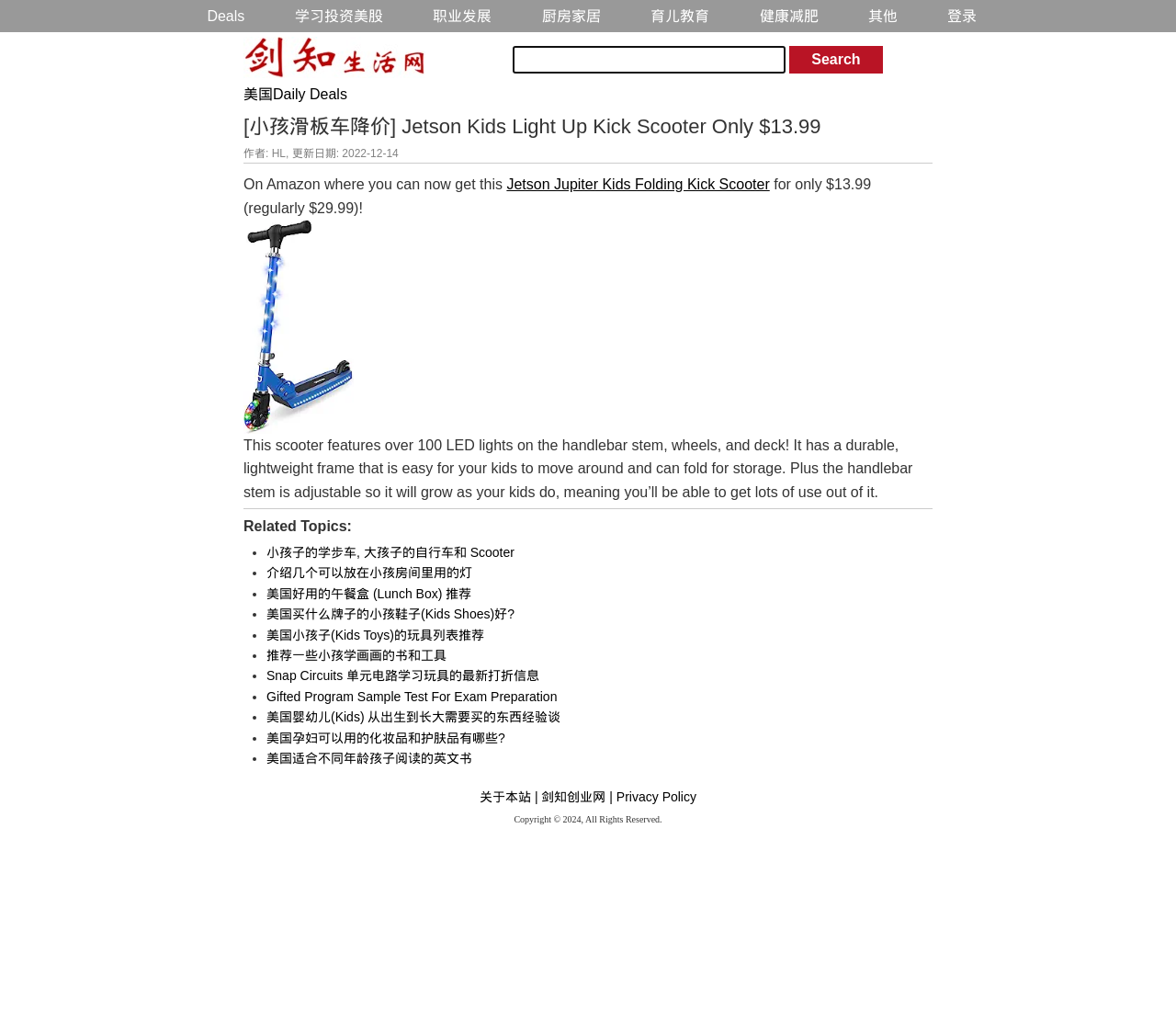What is the regular price of the Jetson Jupiter Kids Folding Kick Scooter?
Analyze the image and provide a thorough answer to the question.

The regular price of the Jetson Jupiter Kids Folding Kick Scooter is mentioned in the text 'for only $13.99 (regularly $29.99)!'.